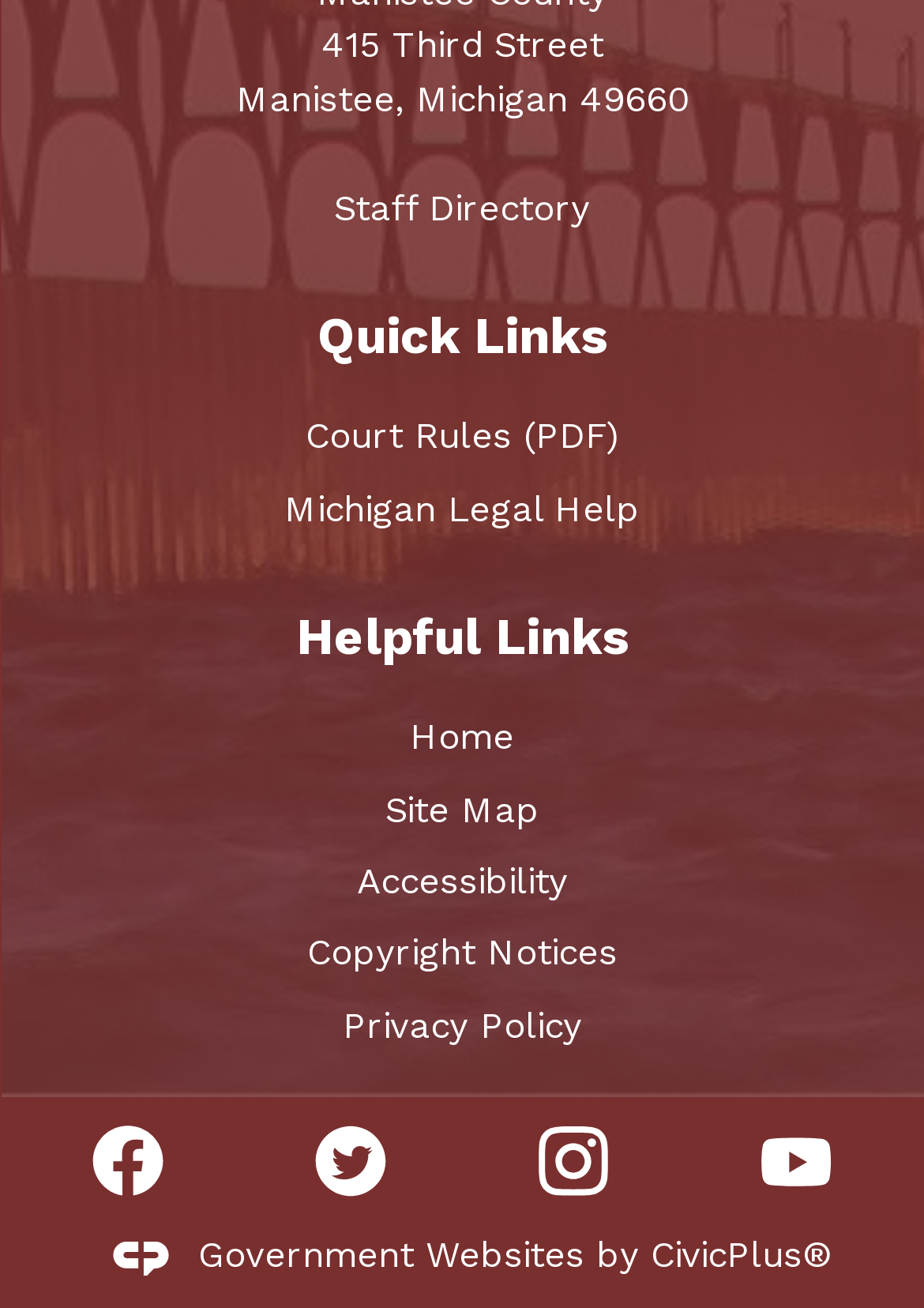Find the bounding box of the web element that fits this description: "Quick Links".

[0.344, 0.234, 0.656, 0.279]